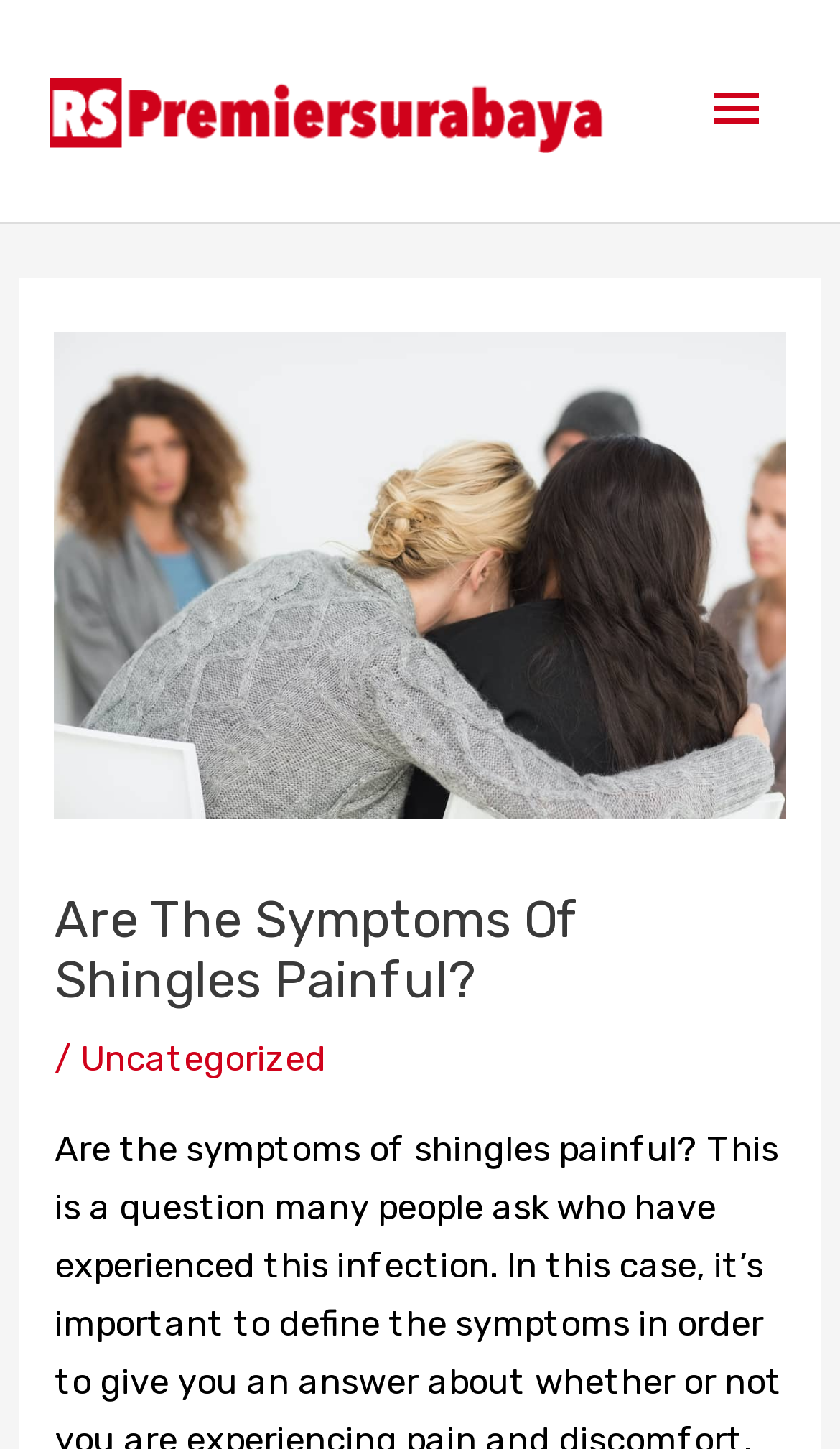Is the main menu expanded?
Using the image, respond with a single word or phrase.

No